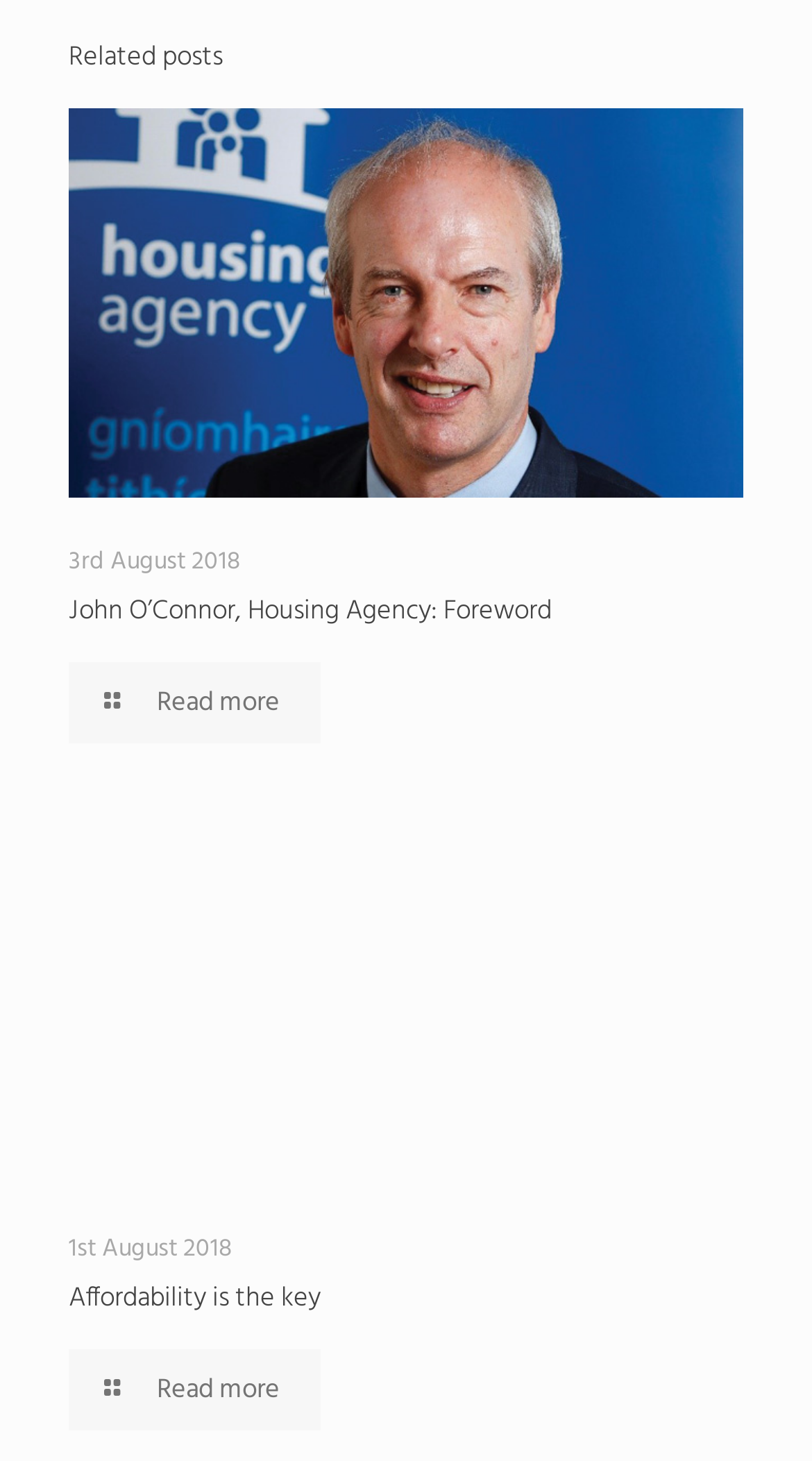Locate the bounding box of the UI element described in the following text: "Read more".

[0.085, 0.453, 0.395, 0.508]